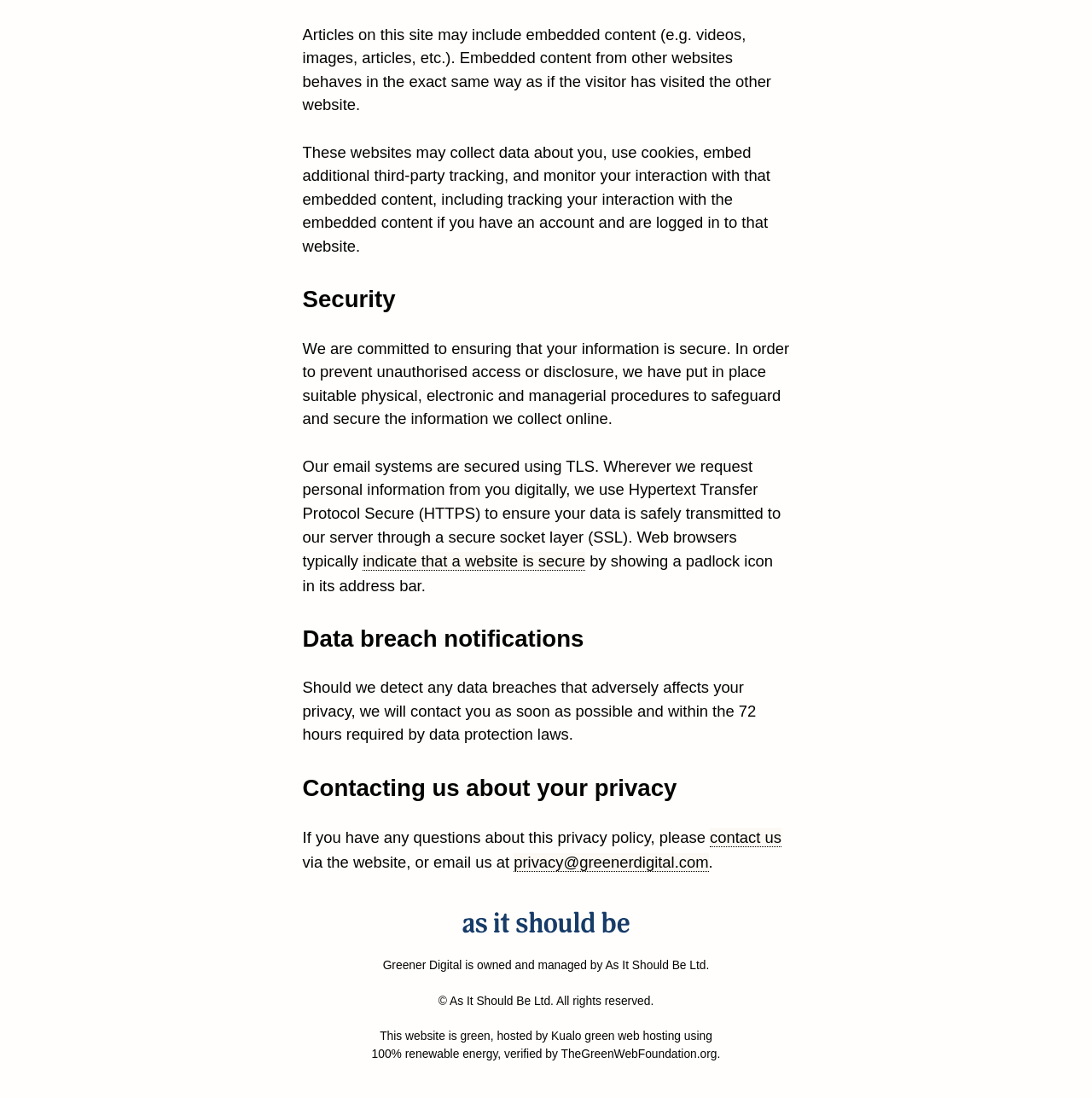Determine the bounding box coordinates (top-left x, top-left y, bottom-right x, bottom-right y) of the UI element described in the following text: privacy@greenerdigital.com

[0.47, 0.777, 0.649, 0.794]